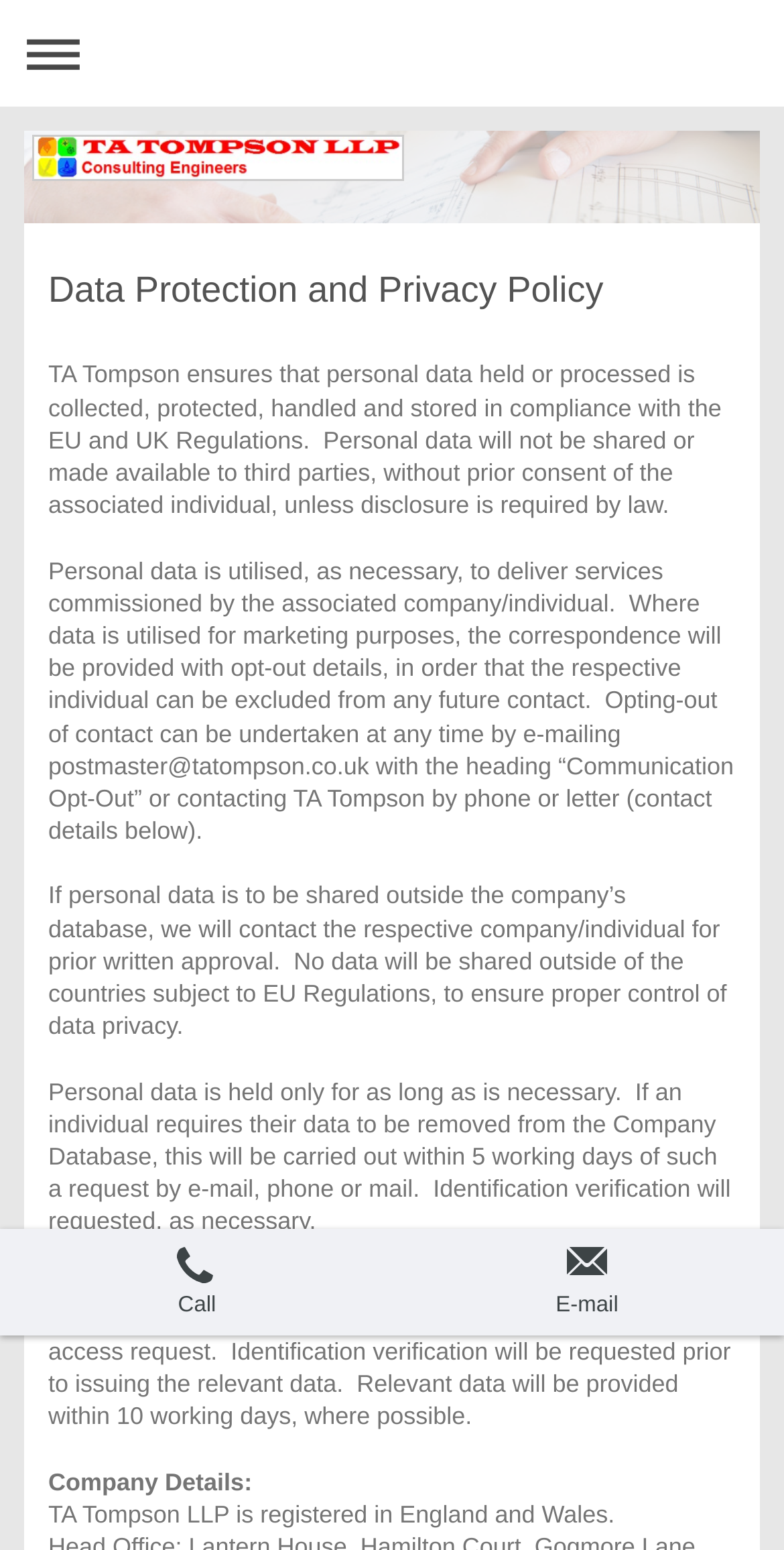Please extract the webpage's main title and generate its text content.

Data Protection and Privacy Policy